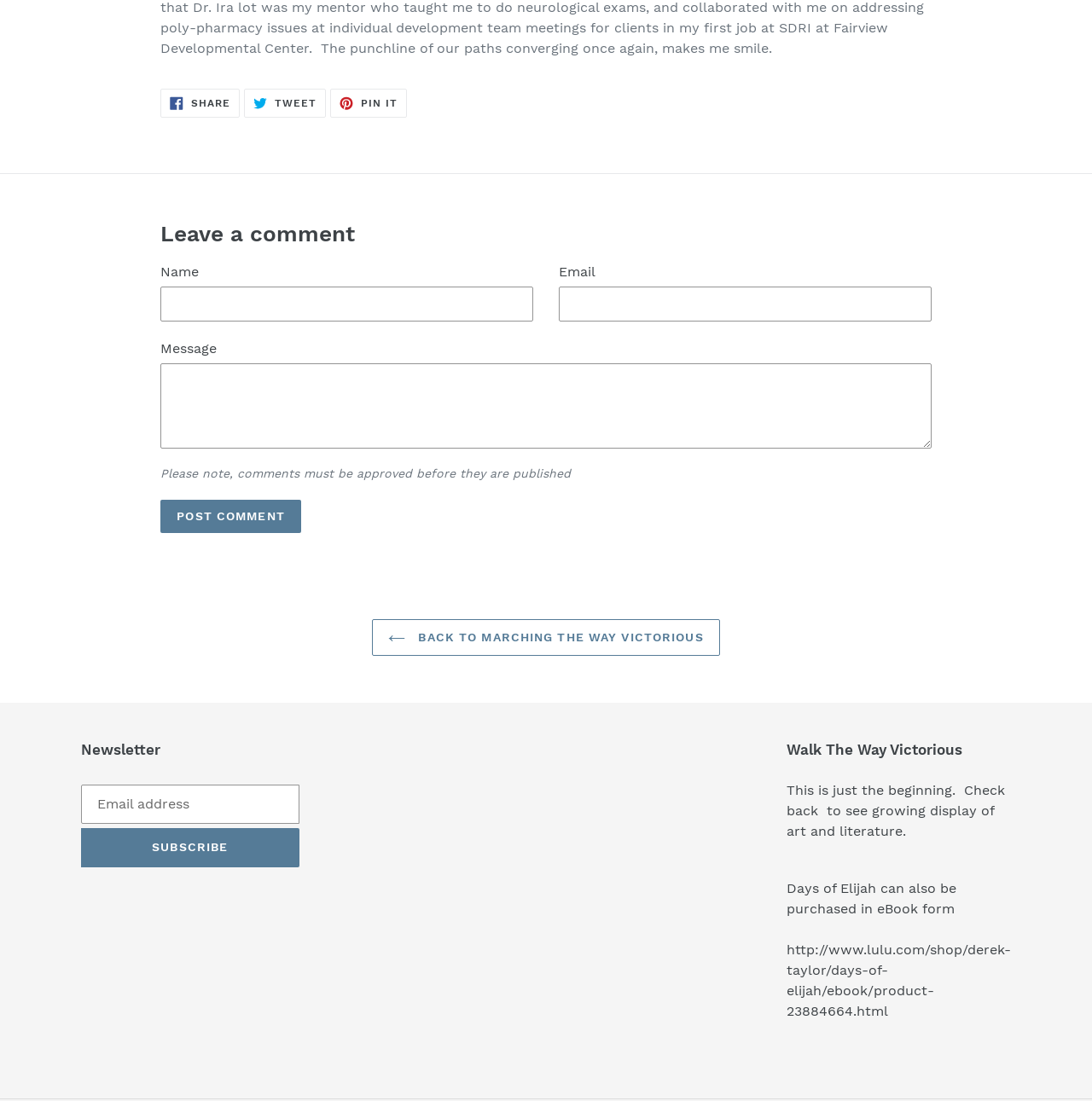Answer the following in one word or a short phrase: 
What is the purpose of the 'Newsletter' section?

Subscribe to newsletter